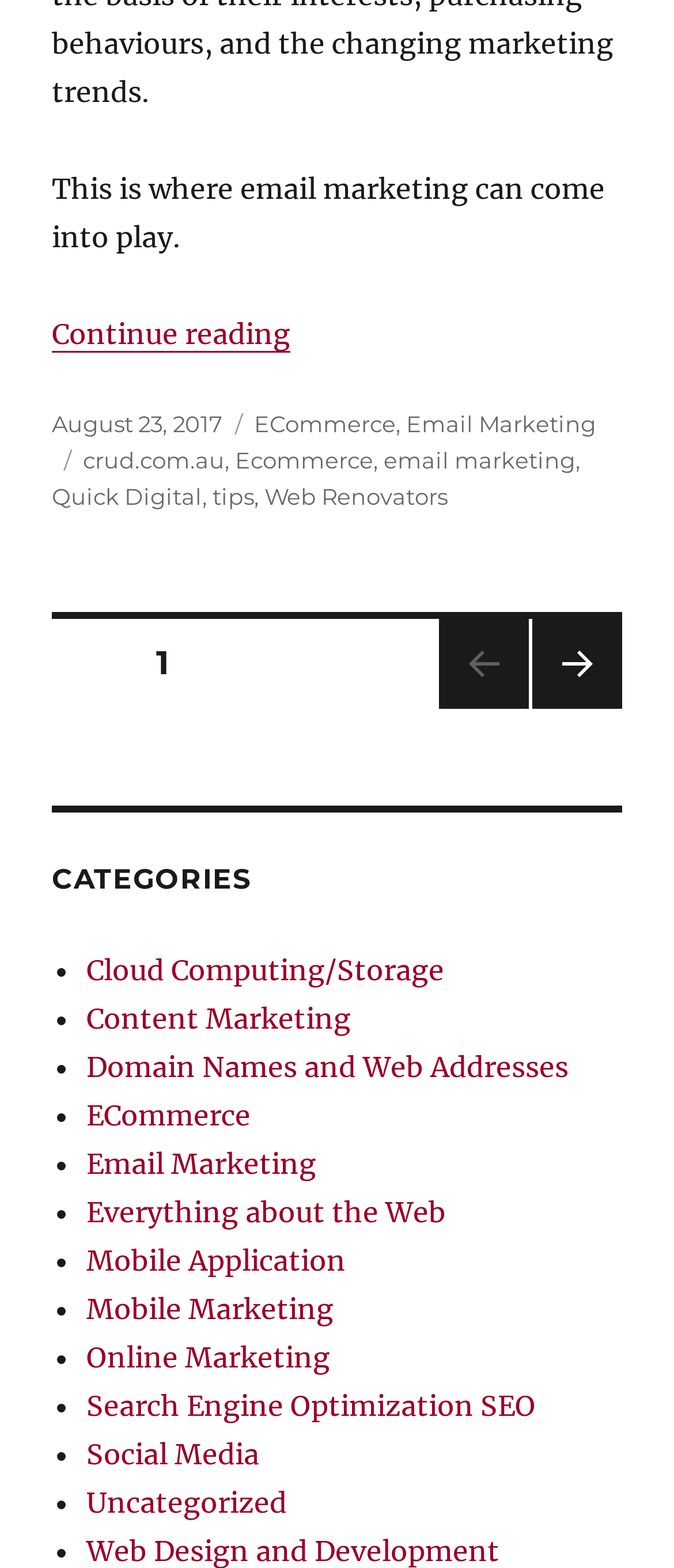How many categories are listed on the webpage?
Refer to the image and provide a thorough answer to the question.

The categories are listed under the heading 'CATEGORIES' and each category is preceded by a list marker '•'. There are 15 list markers, therefore, there are 15 categories listed on the webpage.